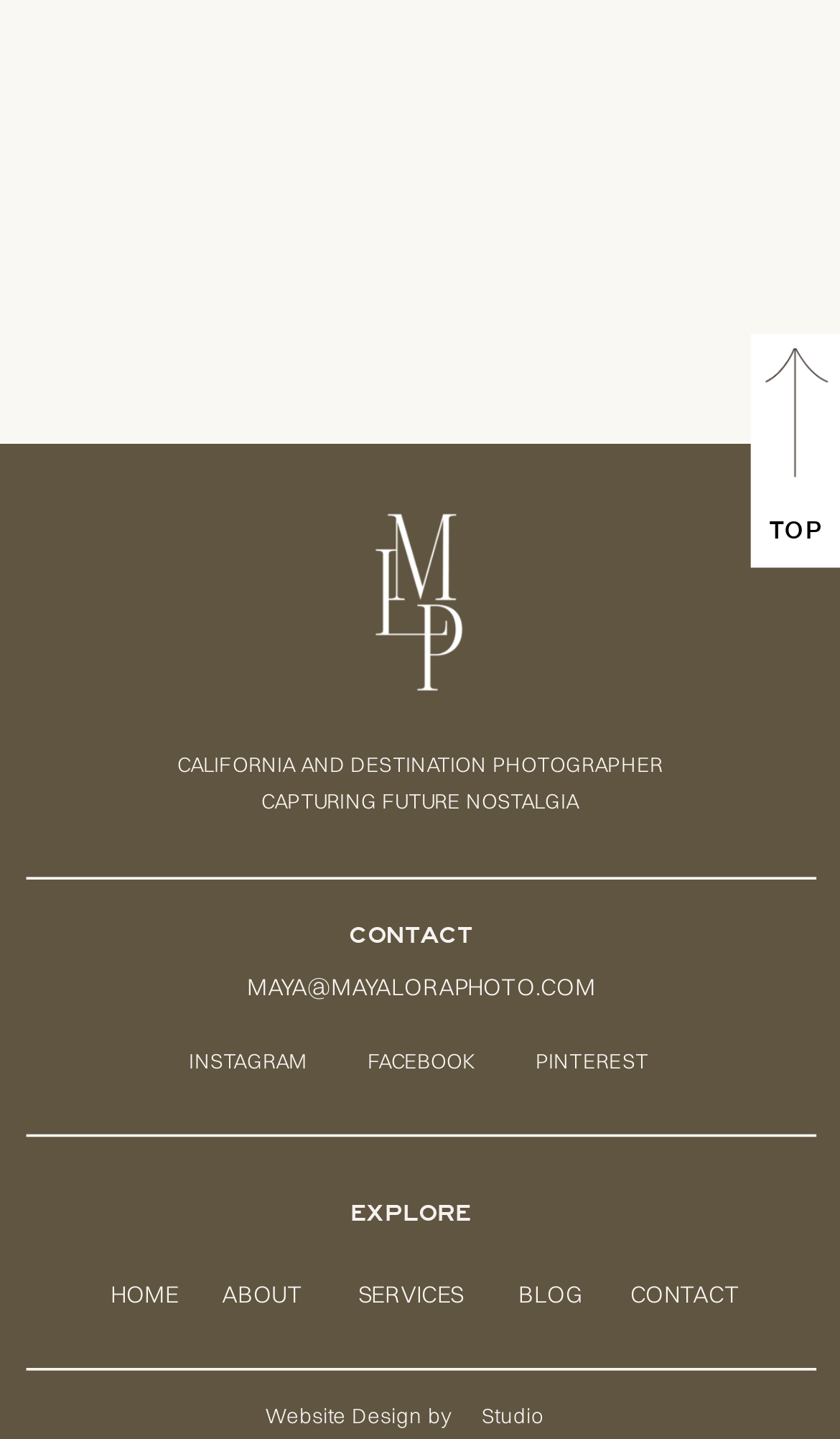Please provide a one-word or short phrase answer to the question:
What is the email address of Maya?

MAYA@MAYALORAPHOTO.COM